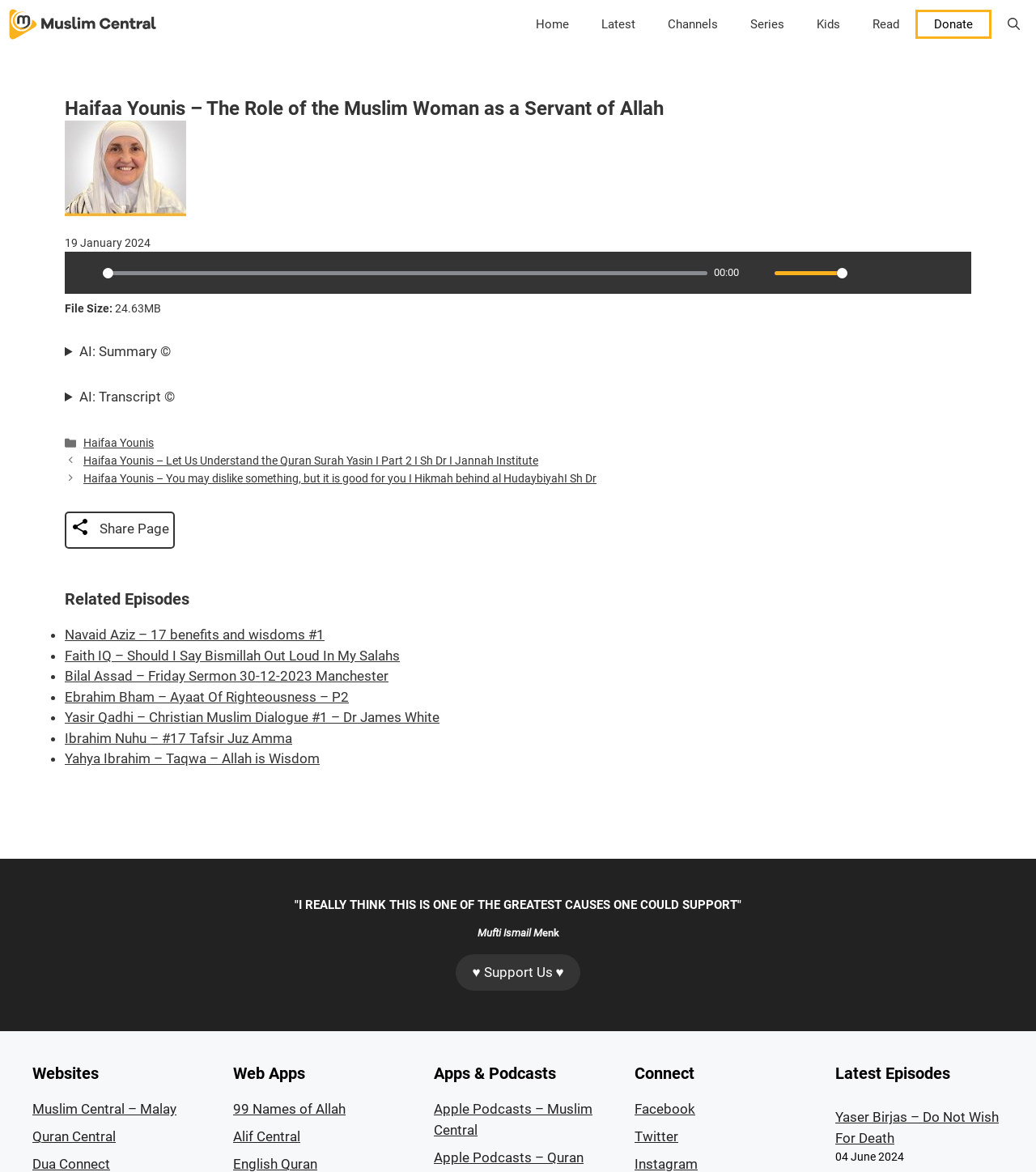What is the file size of the audio lecture?
Based on the screenshot, respond with a single word or phrase.

24.63MB